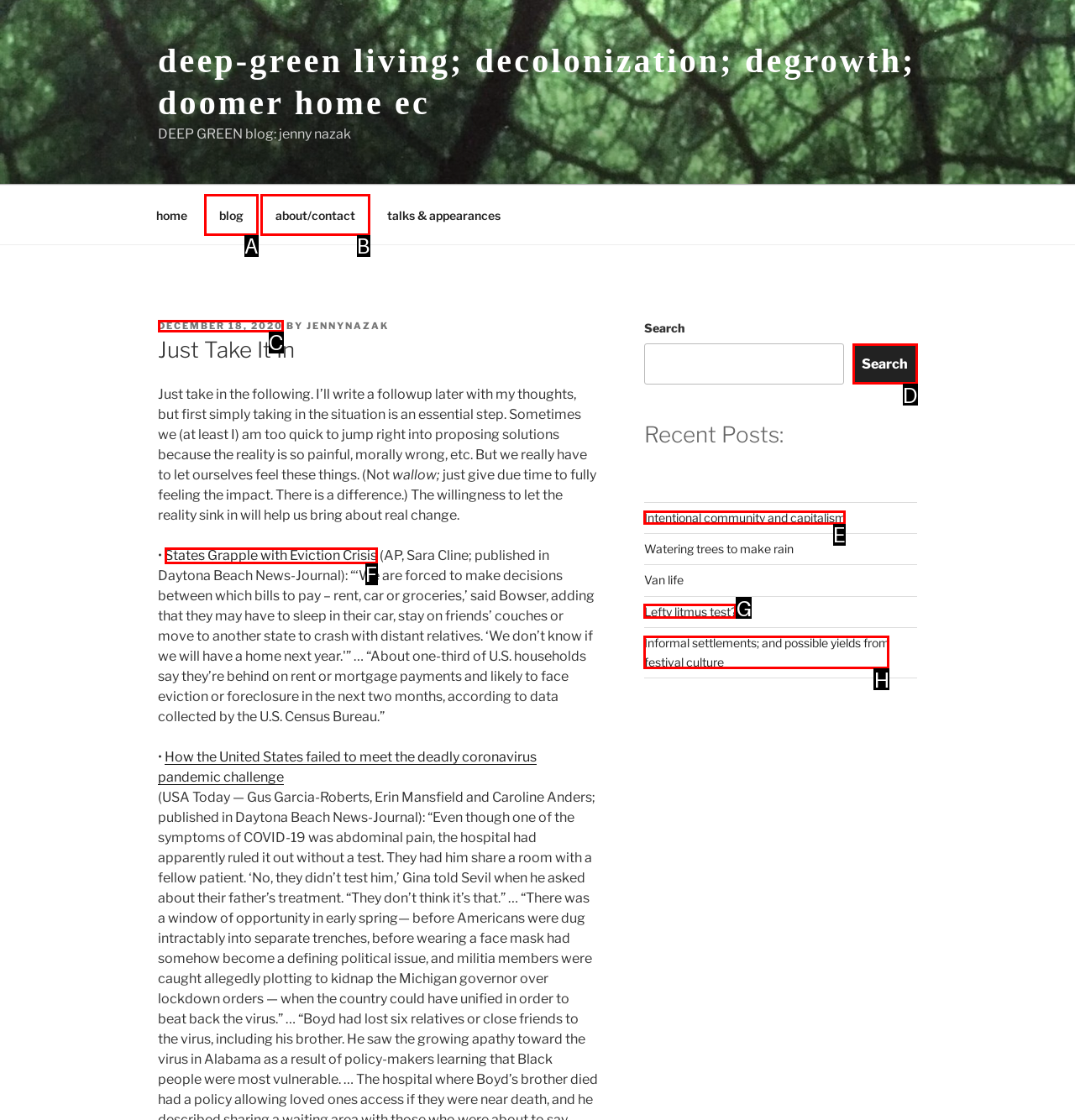Identify the correct UI element to click to achieve the task: read the blog post 'Intentional community and capitalism'.
Answer with the letter of the appropriate option from the choices given.

E